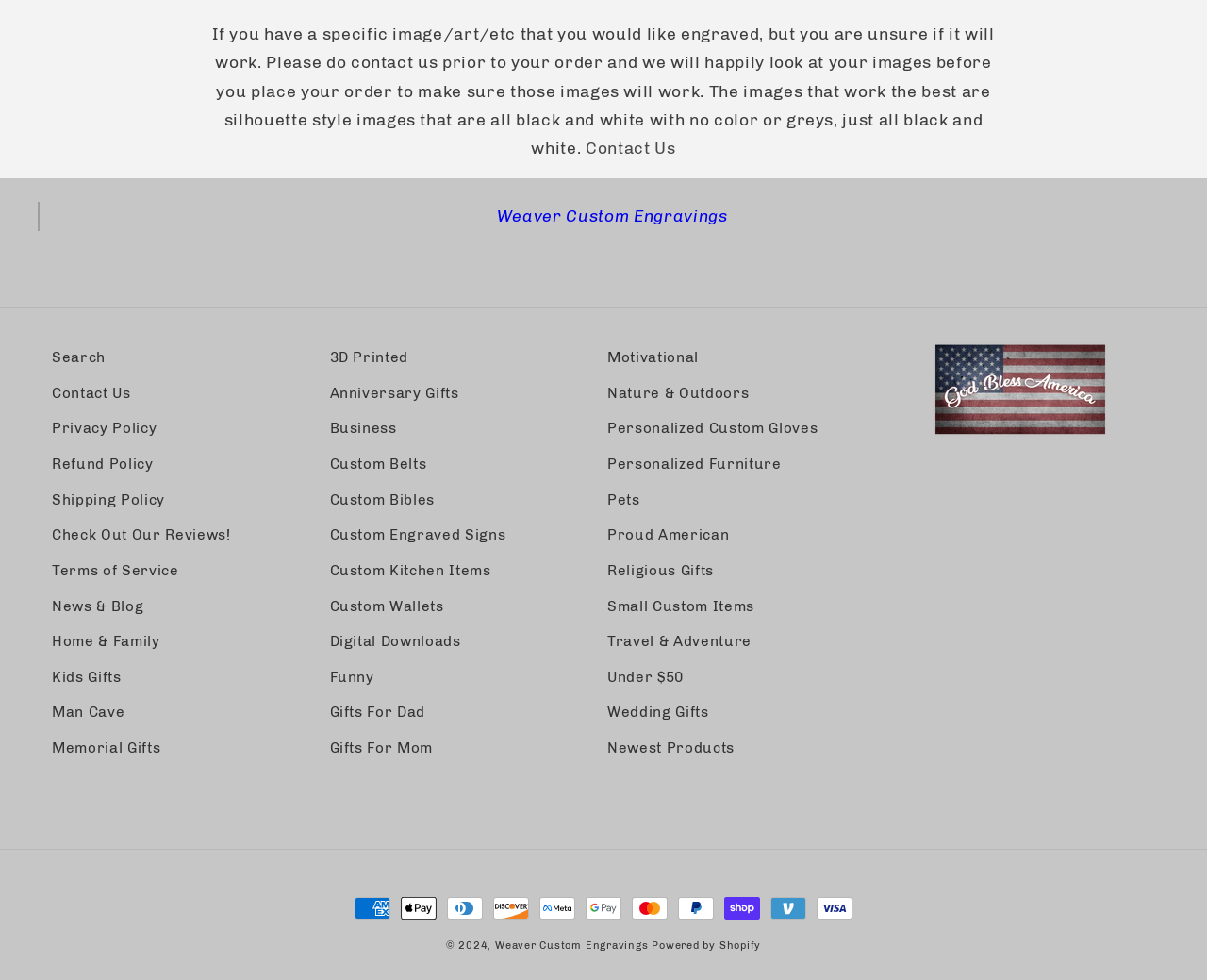Respond with a single word or short phrase to the following question: 
How many payment methods are accepted?

12